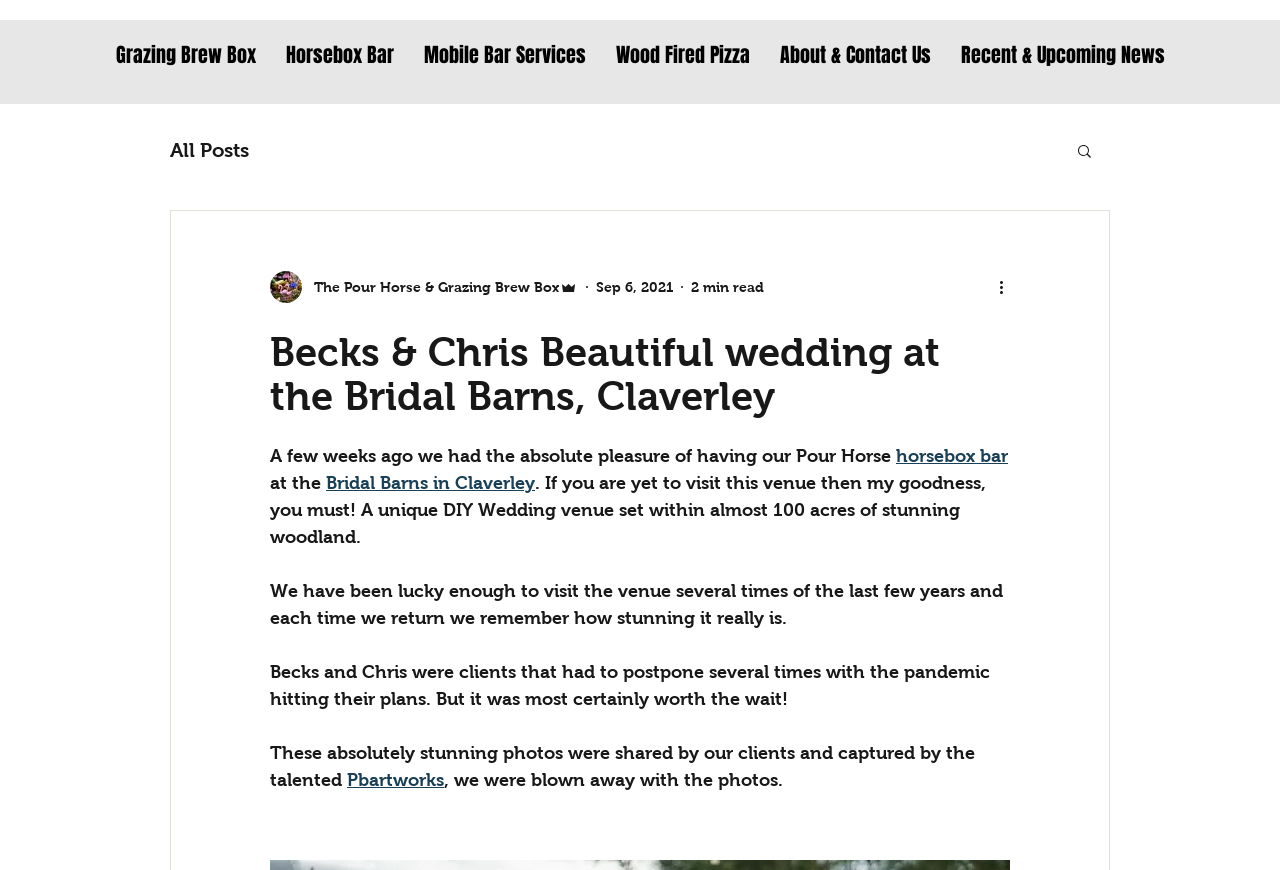Please provide a one-word or short phrase answer to the question:
How many acres of woodland is the wedding venue set in?

almost 100 acres